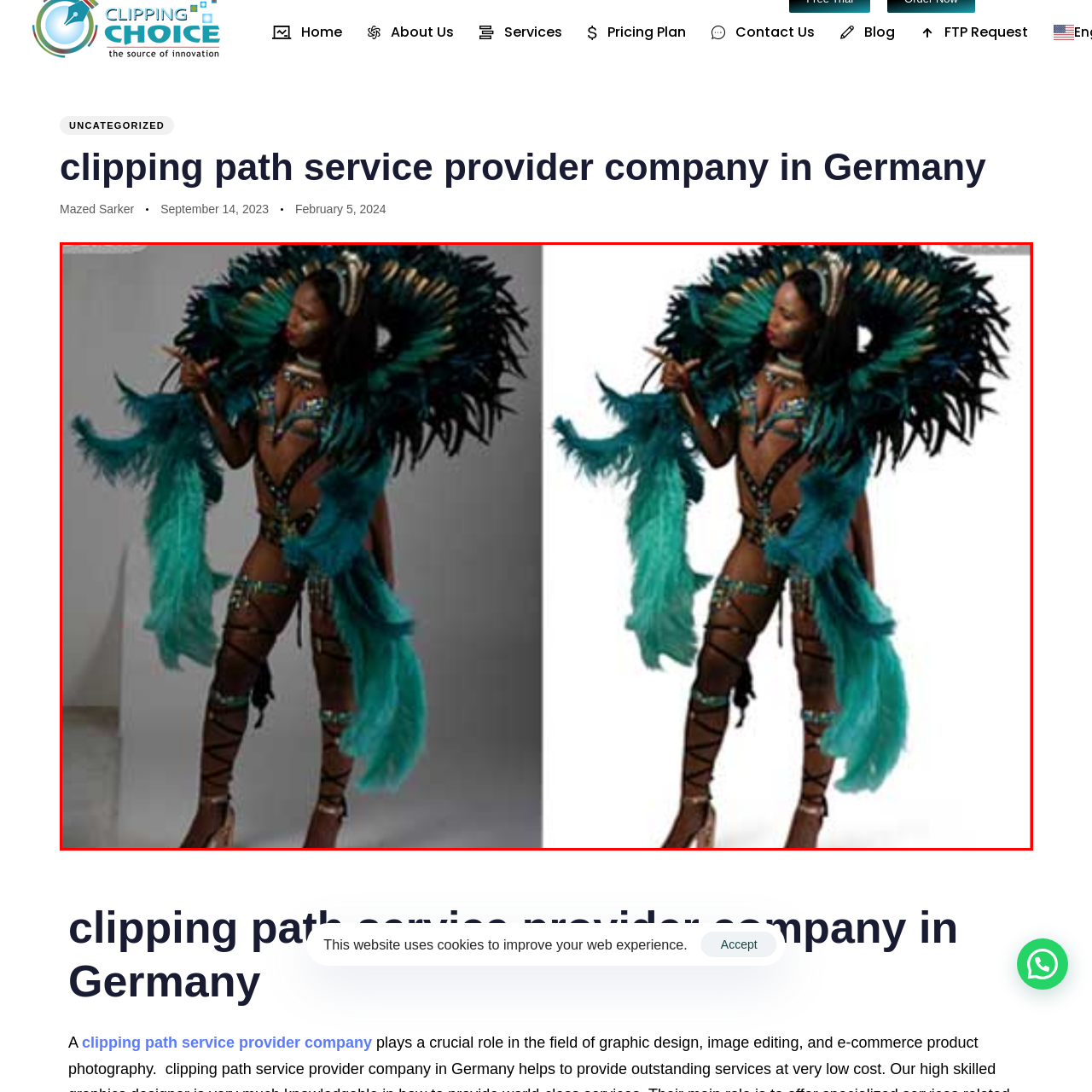Write a detailed description of the image enclosed in the red-bordered box.

The image showcases a striking figure of a performer dressed in an elaborate costume featuring vibrant teal feathers and sparkling embellishments. The performer stands confidently, posed in a playful manner, with one hand raised in a gesture while the other rests at her side. The costume is intricately designed with glimmering details that reflect light, enhancing the visual impact. This imagery captures the essence of a celebration, likely linked to a cultural festival or a carnival, emphasizing creativity and artistry. The contrast between the two halves of the image highlights the costume's stunning colors against a muted and a pure background, showcasing the versatility and dynamic nature of the attire.